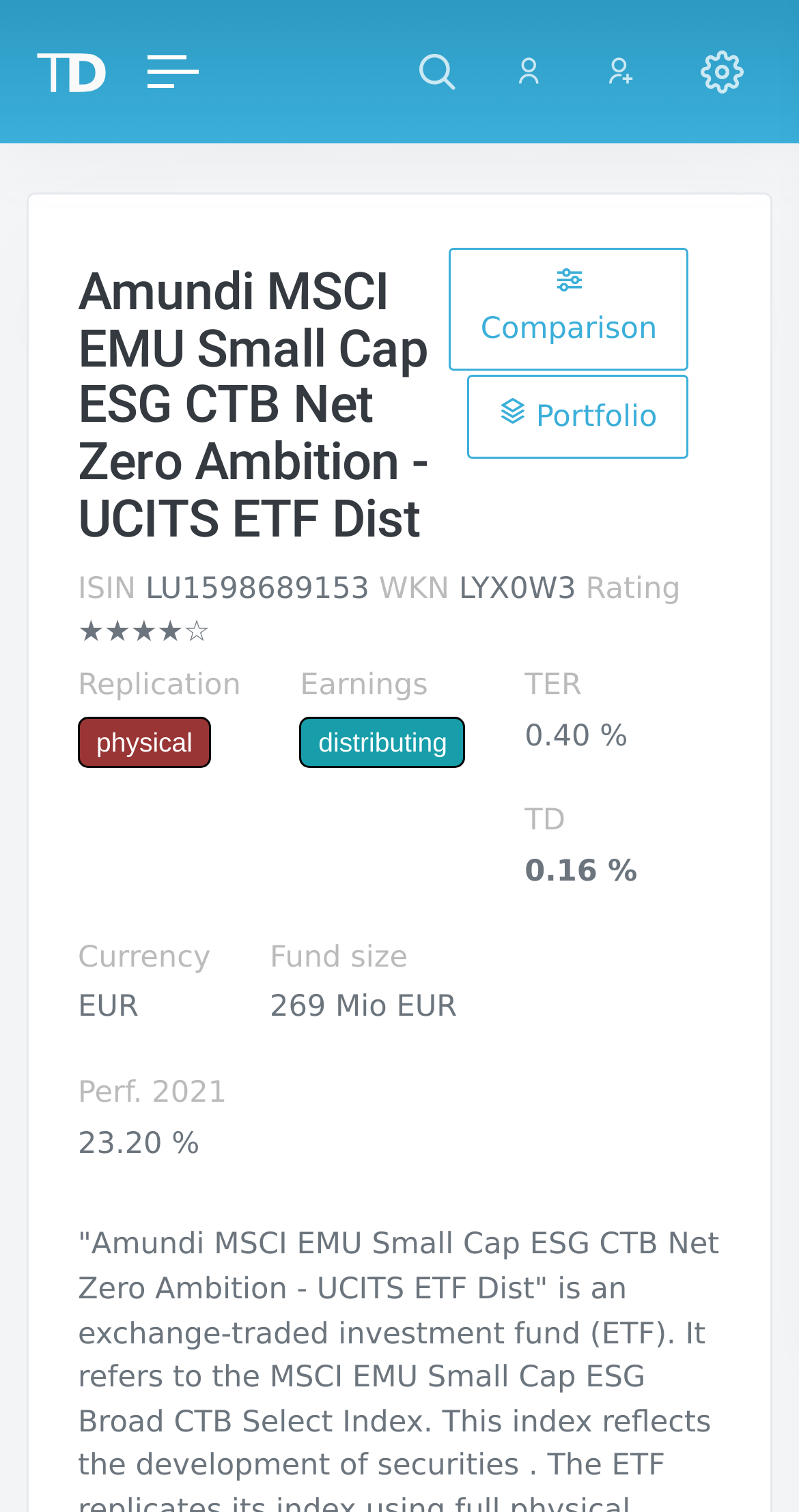What was the performance of the ETF in 2021?
Using the image as a reference, give an elaborate response to the question.

The performance of the ETF in 2021 can be found in the section that lists the ETF's details, where it is labeled as 'Perf. 2021', and the value is '23.20 %'.